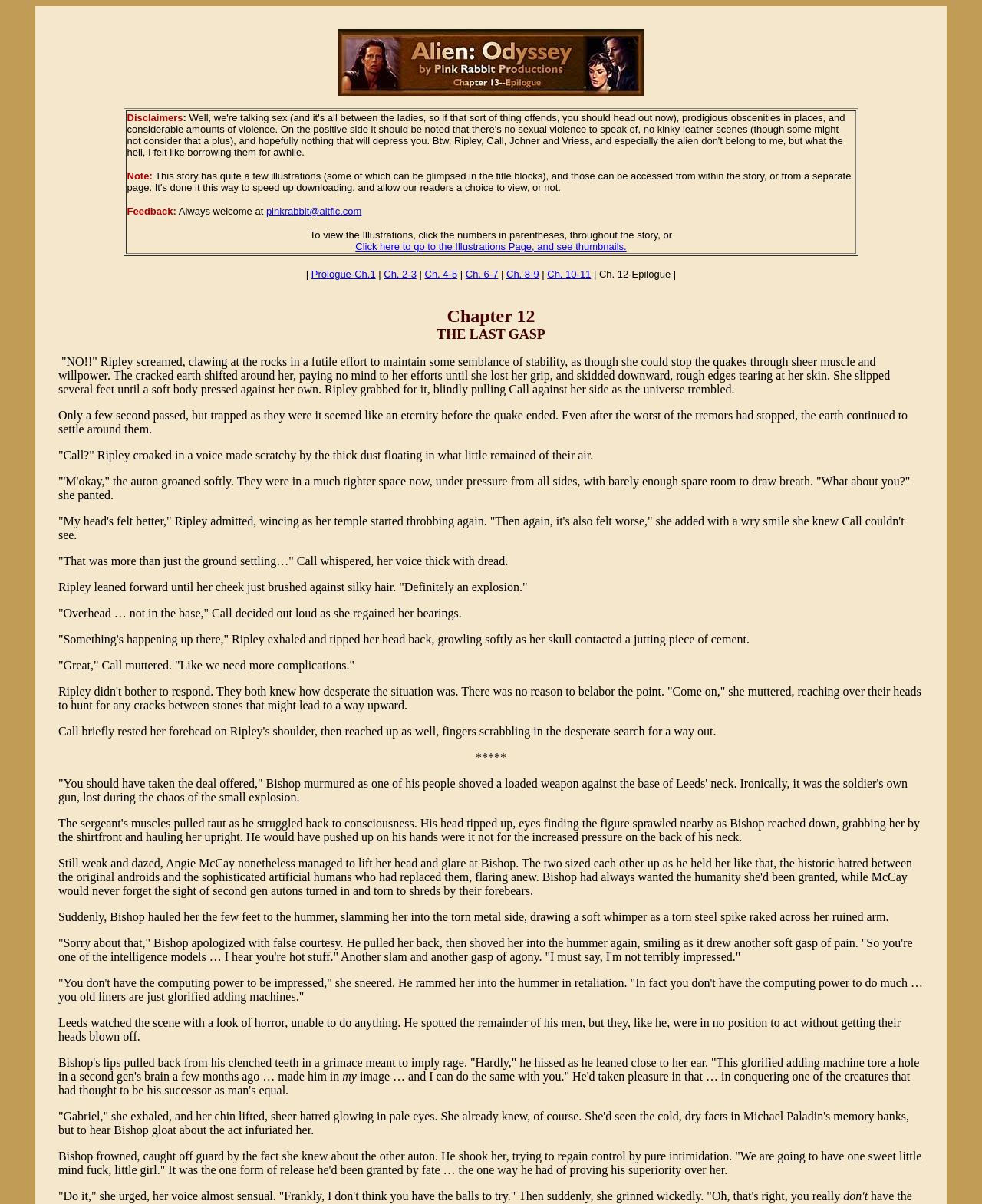Please find the bounding box coordinates of the element that must be clicked to perform the given instruction: "Click the link to view Ch. 2-3". The coordinates should be four float numbers from 0 to 1, i.e., [left, top, right, bottom].

[0.391, 0.223, 0.424, 0.232]